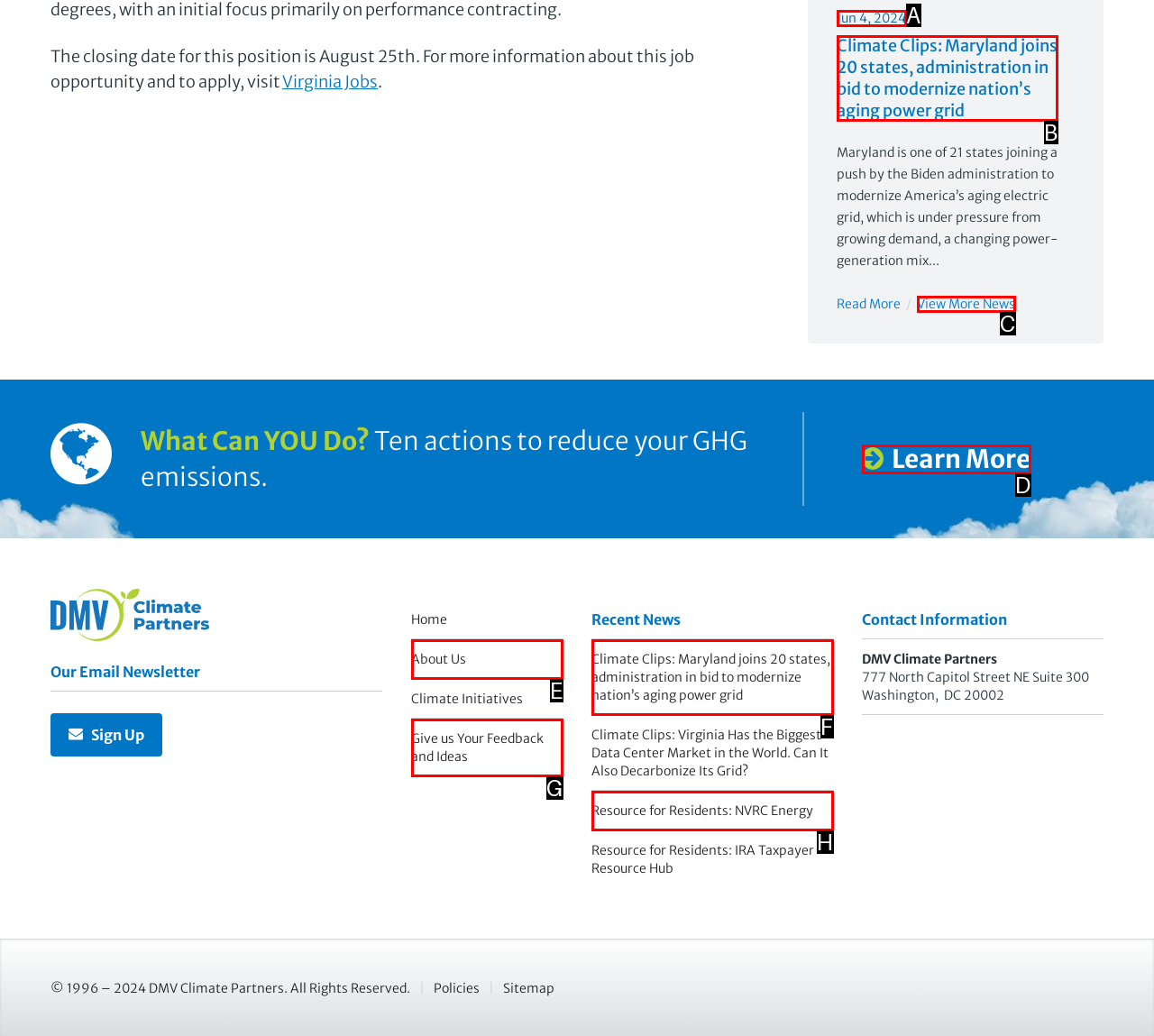Identify the UI element that corresponds to this description: Jun 4, 2024
Respond with the letter of the correct option.

A